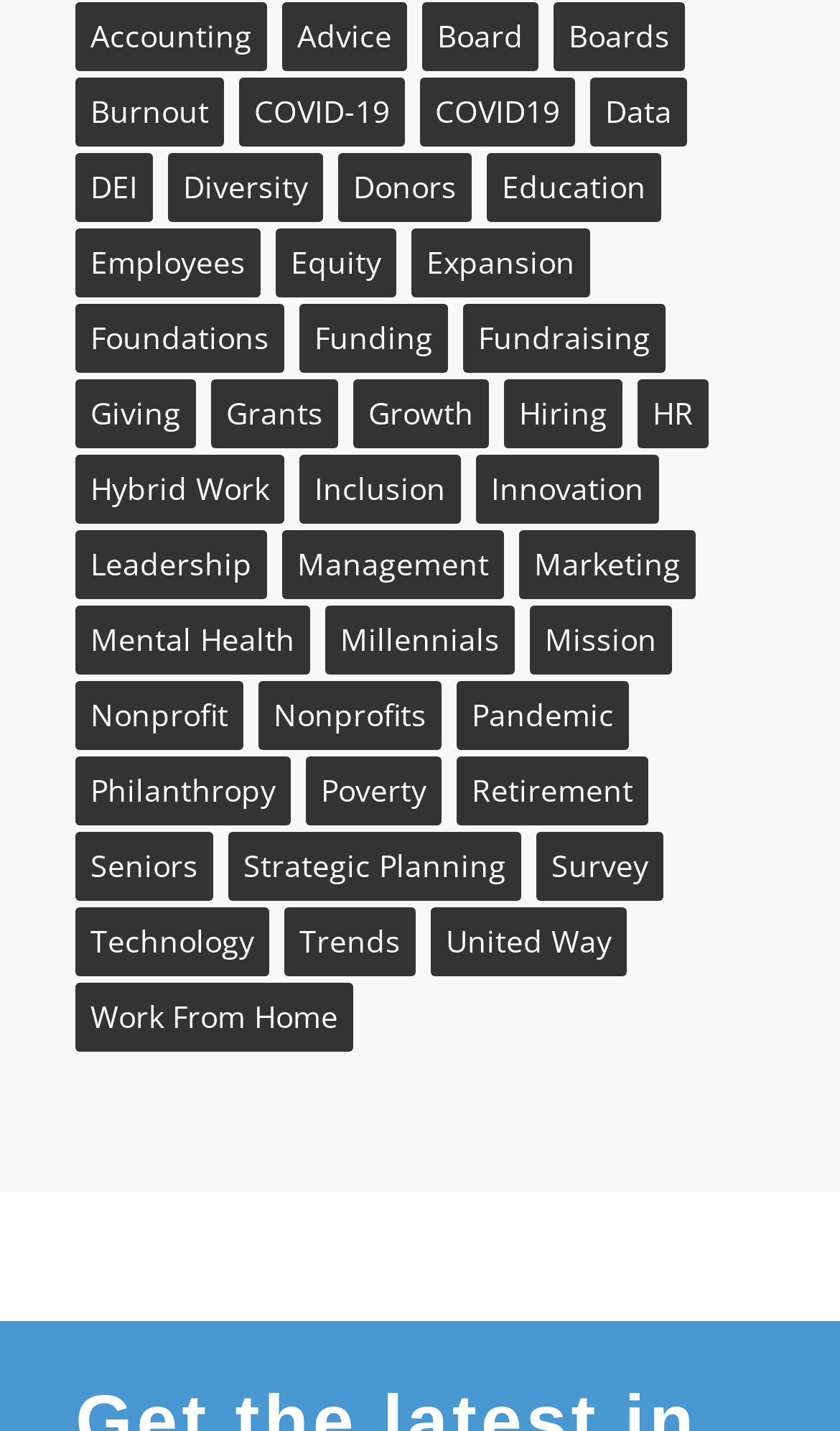Give a one-word or short phrase answer to the question: 
What is the first link on the webpage?

Accounting